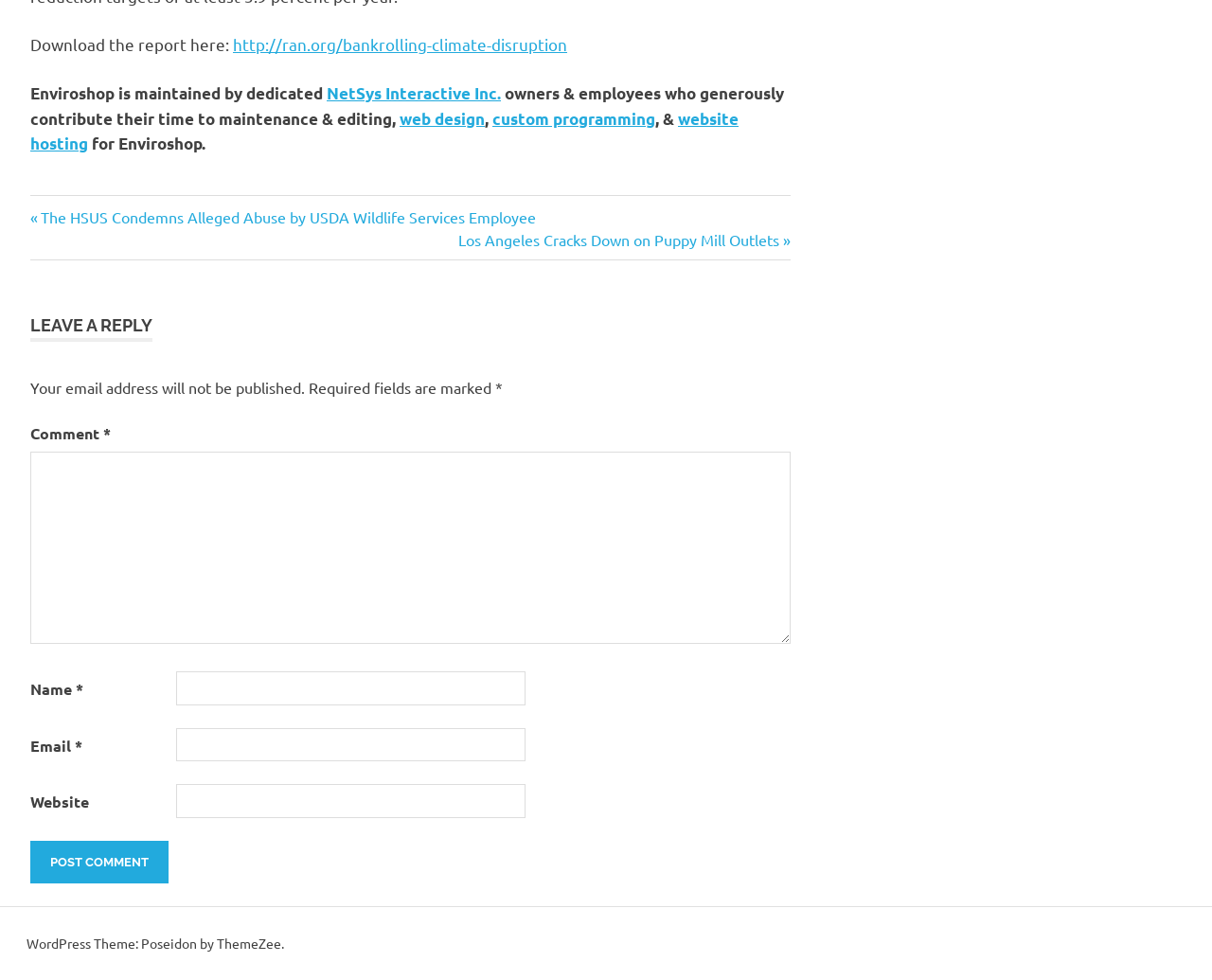Please specify the bounding box coordinates of the clickable region necessary for completing the following instruction: "Leave a comment". The coordinates must consist of four float numbers between 0 and 1, i.e., [left, top, right, bottom].

[0.025, 0.46, 0.652, 0.657]